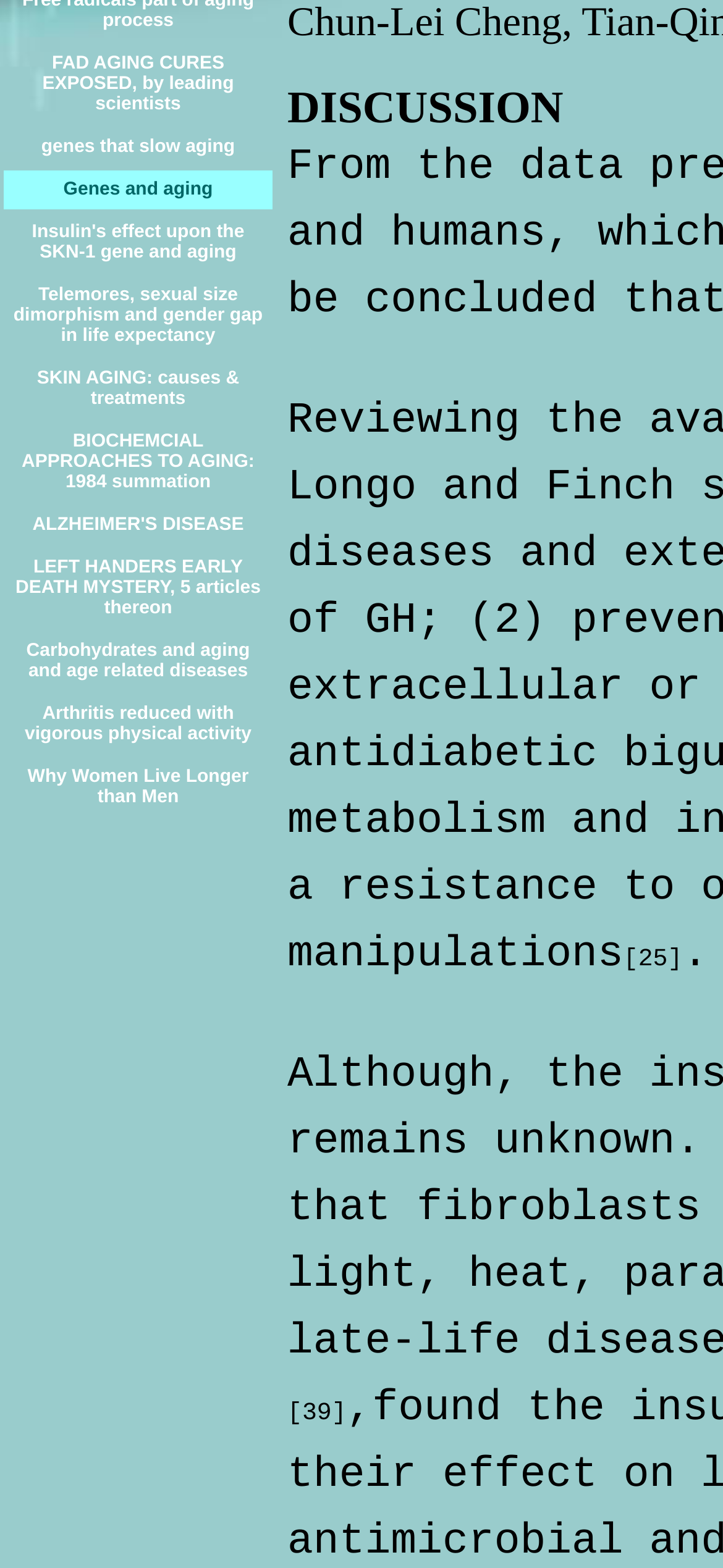Determine the bounding box coordinates of the UI element described by: "genes that slow aging".

[0.057, 0.082, 0.325, 0.102]